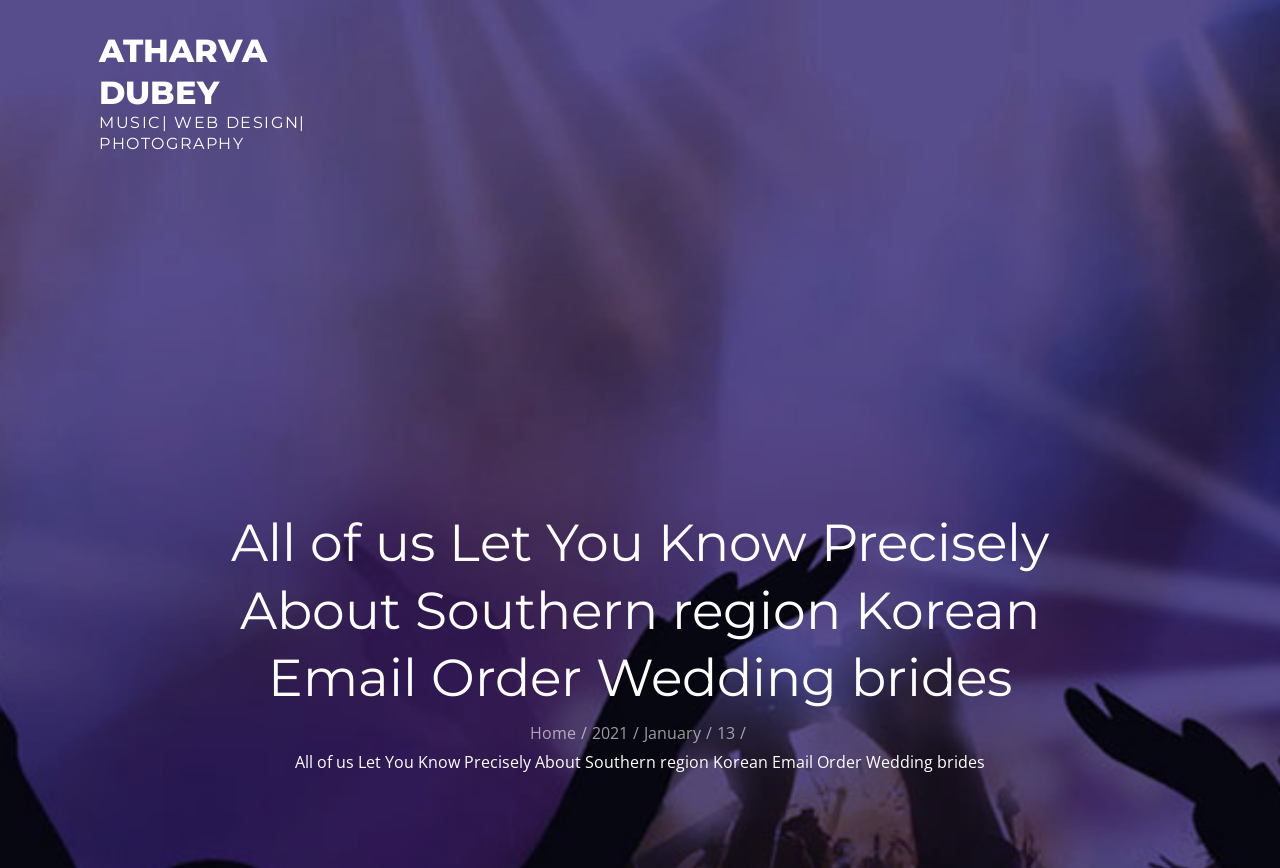Find the bounding box of the element with the following description: "Atharva Dubey". The coordinates must be four float numbers between 0 and 1, formatted as [left, top, right, bottom].

[0.077, 0.036, 0.209, 0.129]